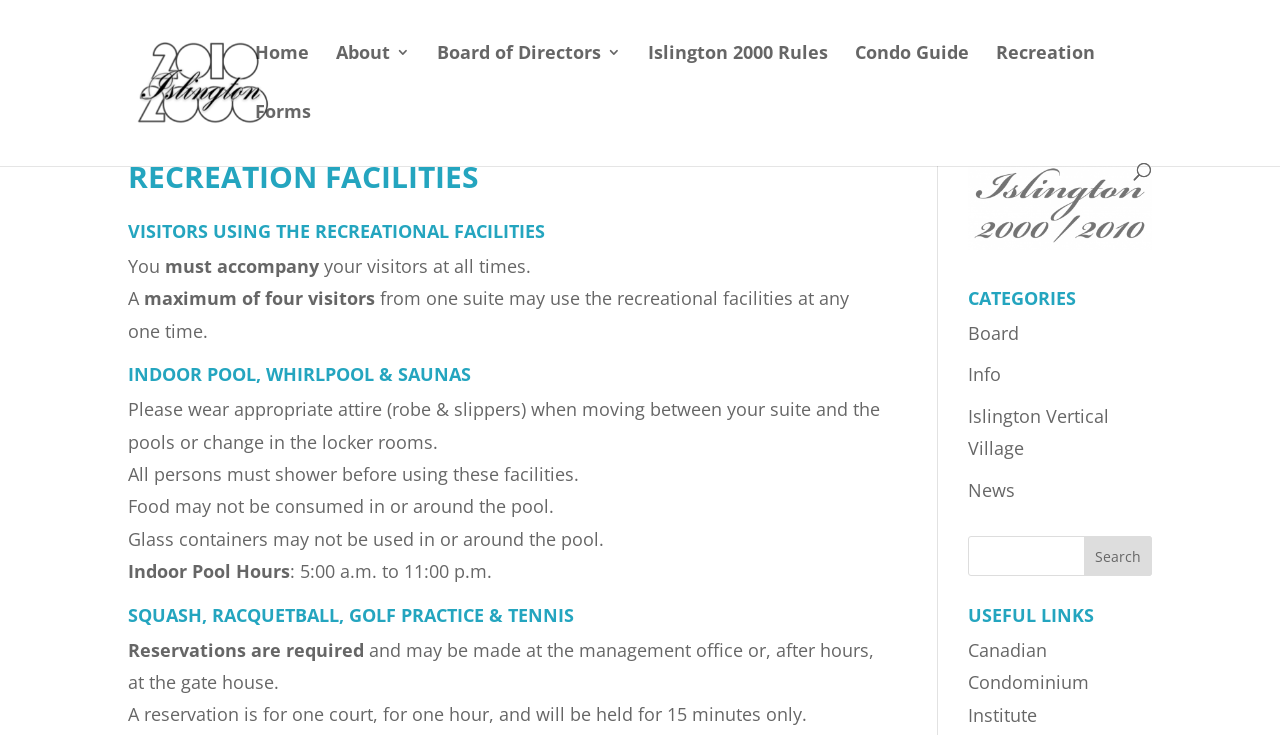What are the hours of the indoor pool?
By examining the image, provide a one-word or phrase answer.

5:00 a.m. to 11:00 p.m.